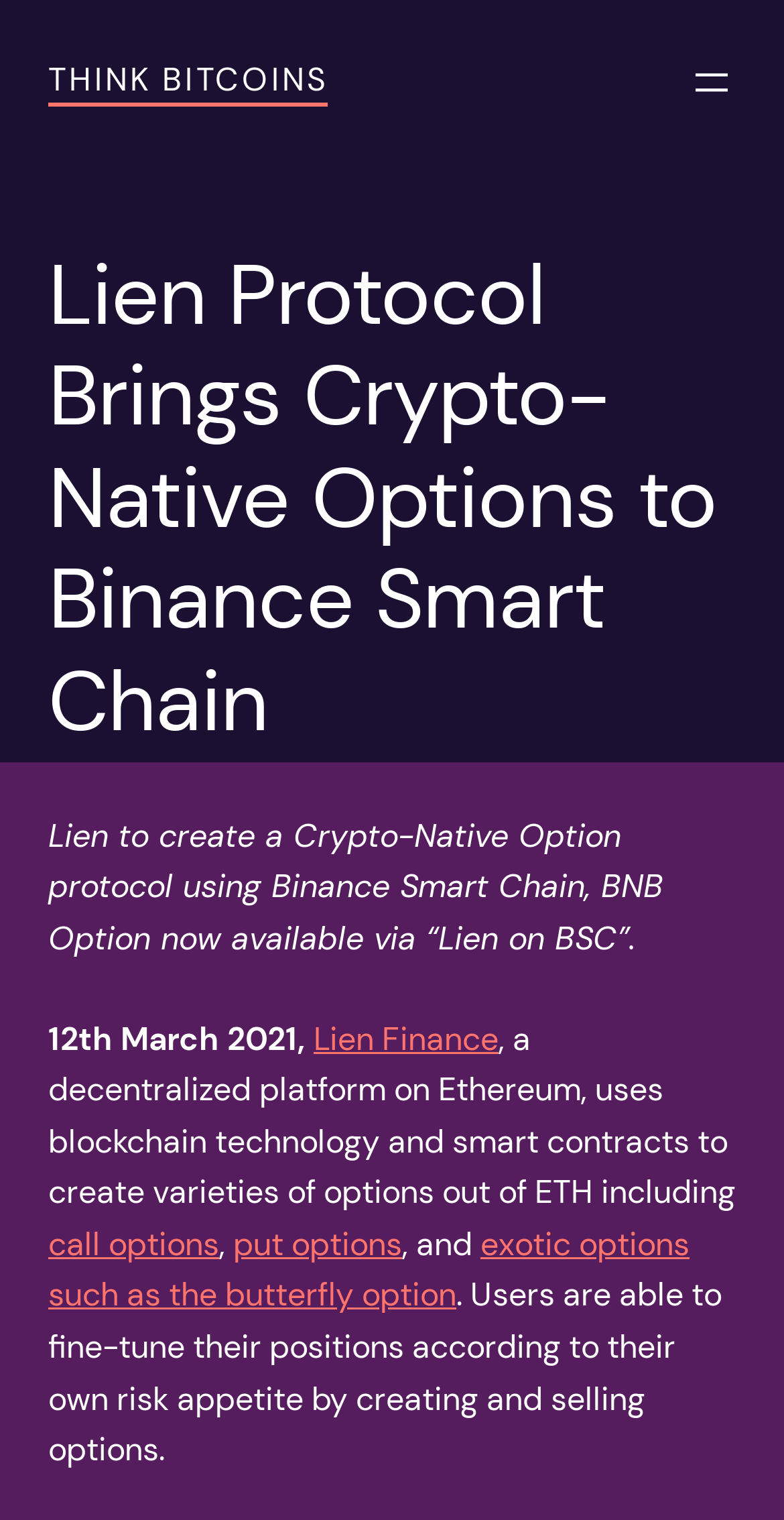Create a detailed summary of all the visual and textual information on the webpage.

The webpage is about Lien Protocol, a decentralized platform that brings crypto-native options to Binance Smart Chain. At the top left, there is a link to "THINK BITCOINS". Next to it, on the top right, is a button to "Open menu". 

Below the top section, there is a heading that summarizes the main topic: "Lien Protocol Brings Crypto-Native Options to Binance Smart Chain". 

Following the heading, there is a paragraph of text that explains how Lien creates a crypto-native option protocol using Binance Smart Chain, and that BNB Option is now available via "Lien on BSC". 

Below this paragraph, there is a date "12th March 2021," followed by a link to "Lien Finance", which is a decentralized platform on Ethereum. 

Next, there is a passage of text that describes how Lien Finance uses blockchain technology and smart contracts to create various options out of ETH, including call options, put options, and exotic options such as the butterfly option. 

Finally, at the bottom, there is a sentence that explains how users can fine-tune their positions according to their own risk appetite by creating and selling options.